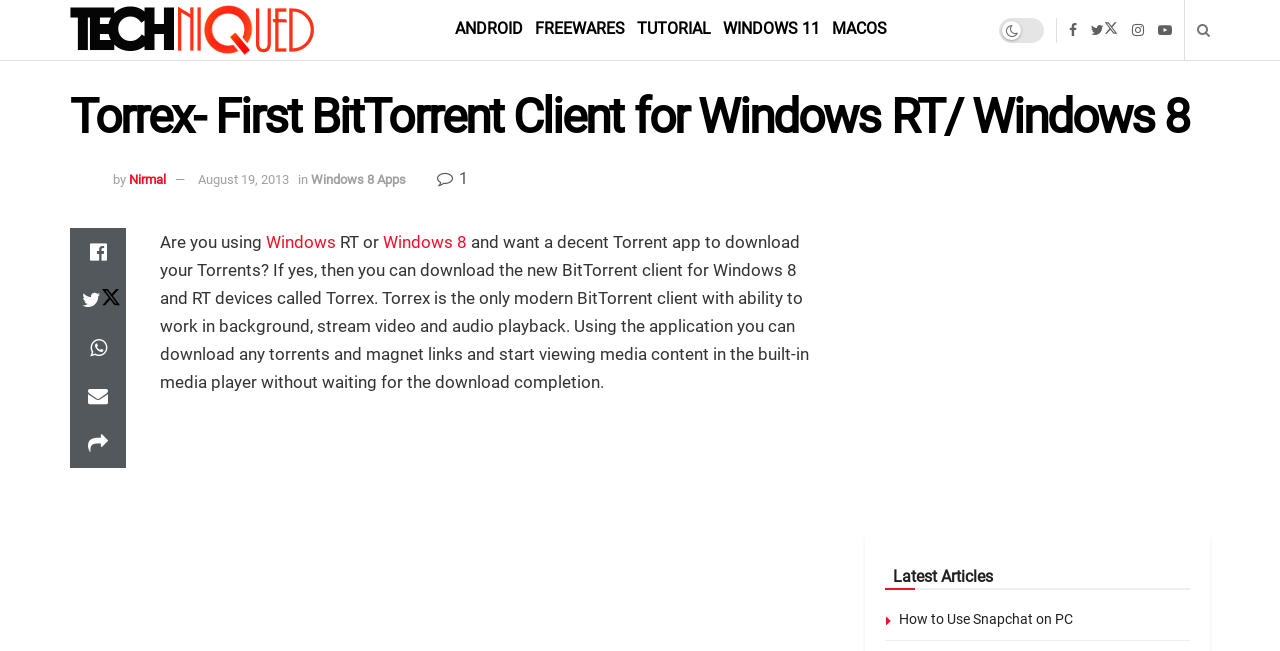Find the bounding box coordinates of the clickable area required to complete the following action: "Visit Techniqued website".

[0.055, 0.008, 0.245, 0.084]